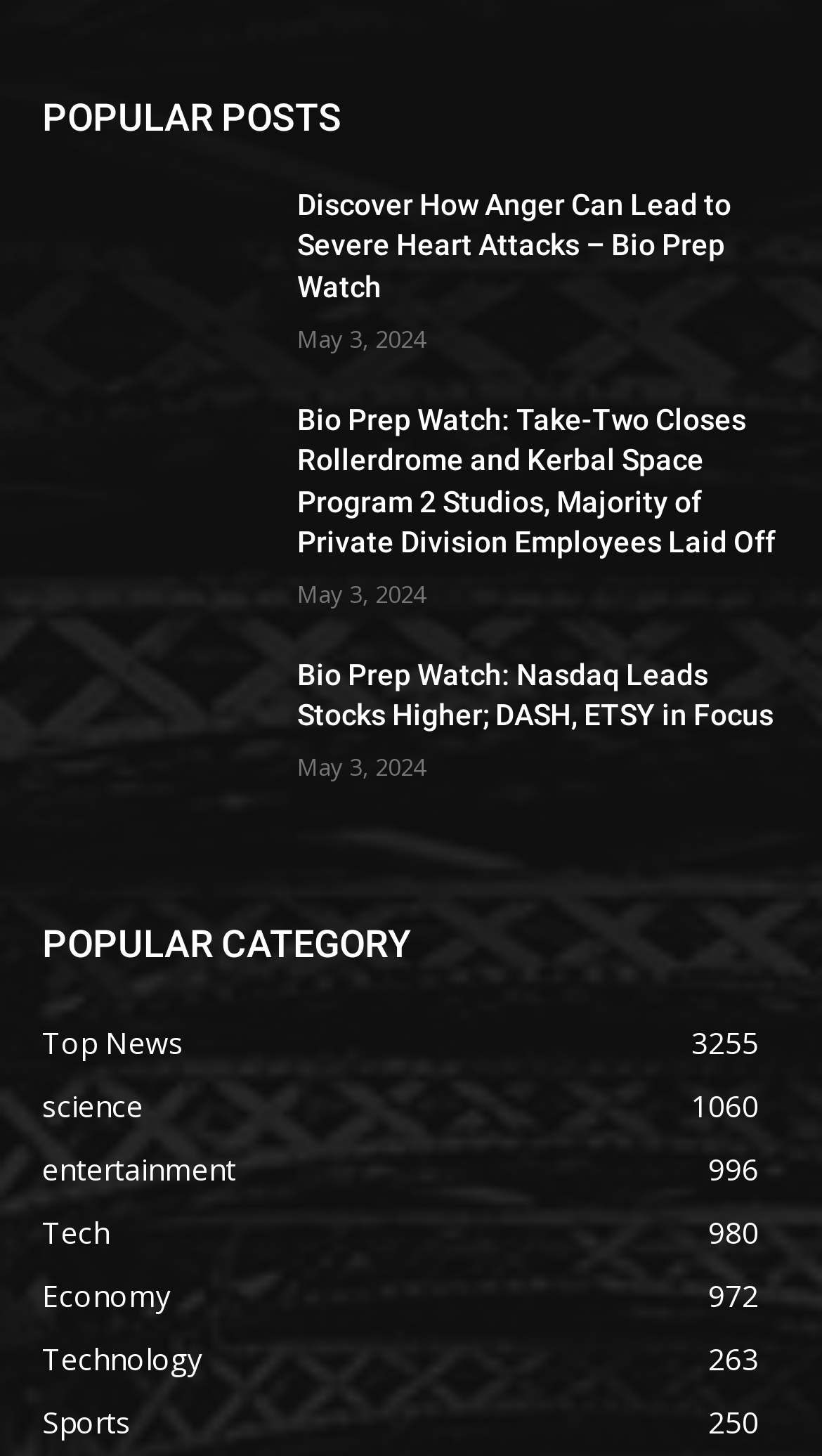Find the bounding box of the element with the following description: "parent_node: Name* name="author"". The coordinates must be four float numbers between 0 and 1, formatted as [left, top, right, bottom].

None